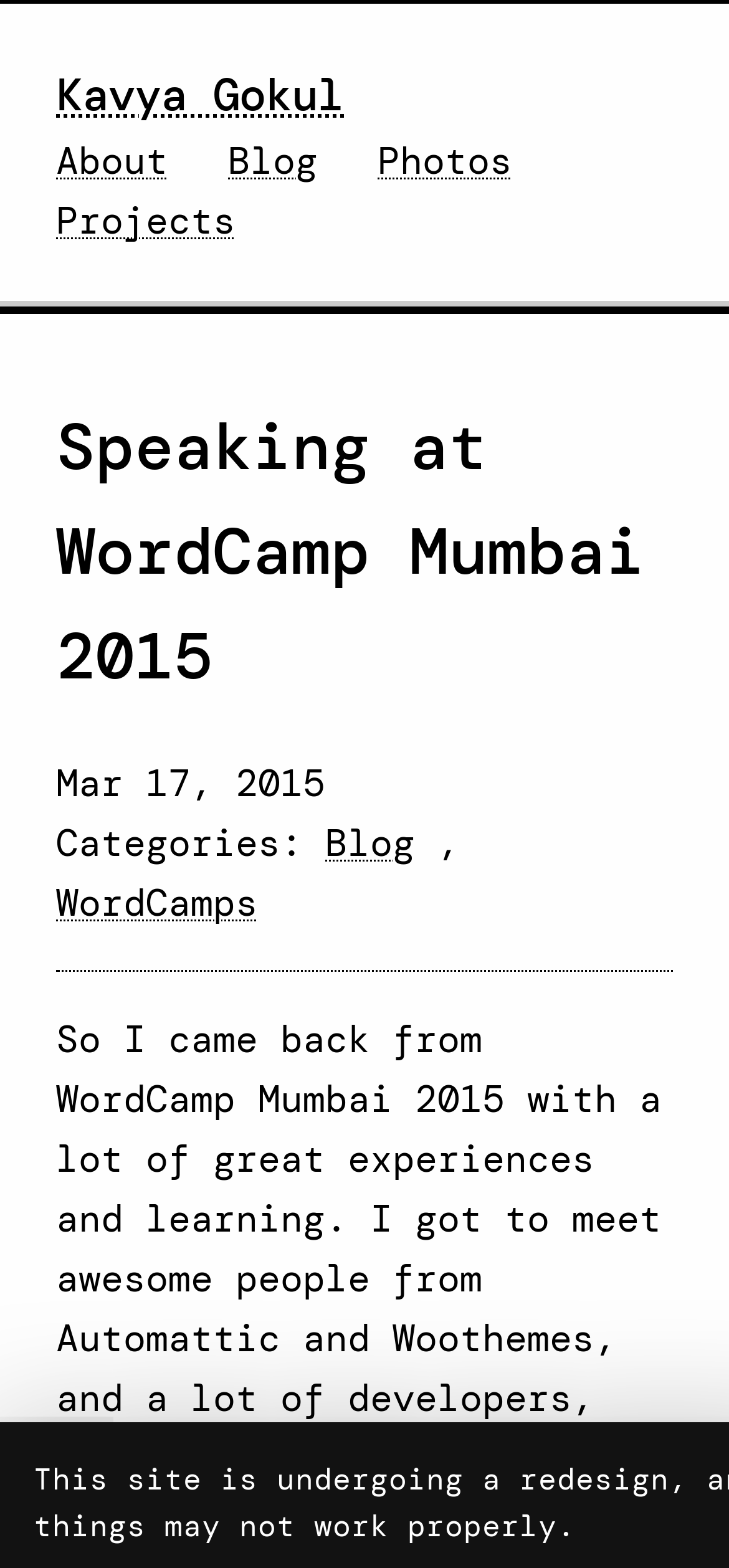Please provide a one-word or phrase answer to the question: 
How many sections are in the footer?

3